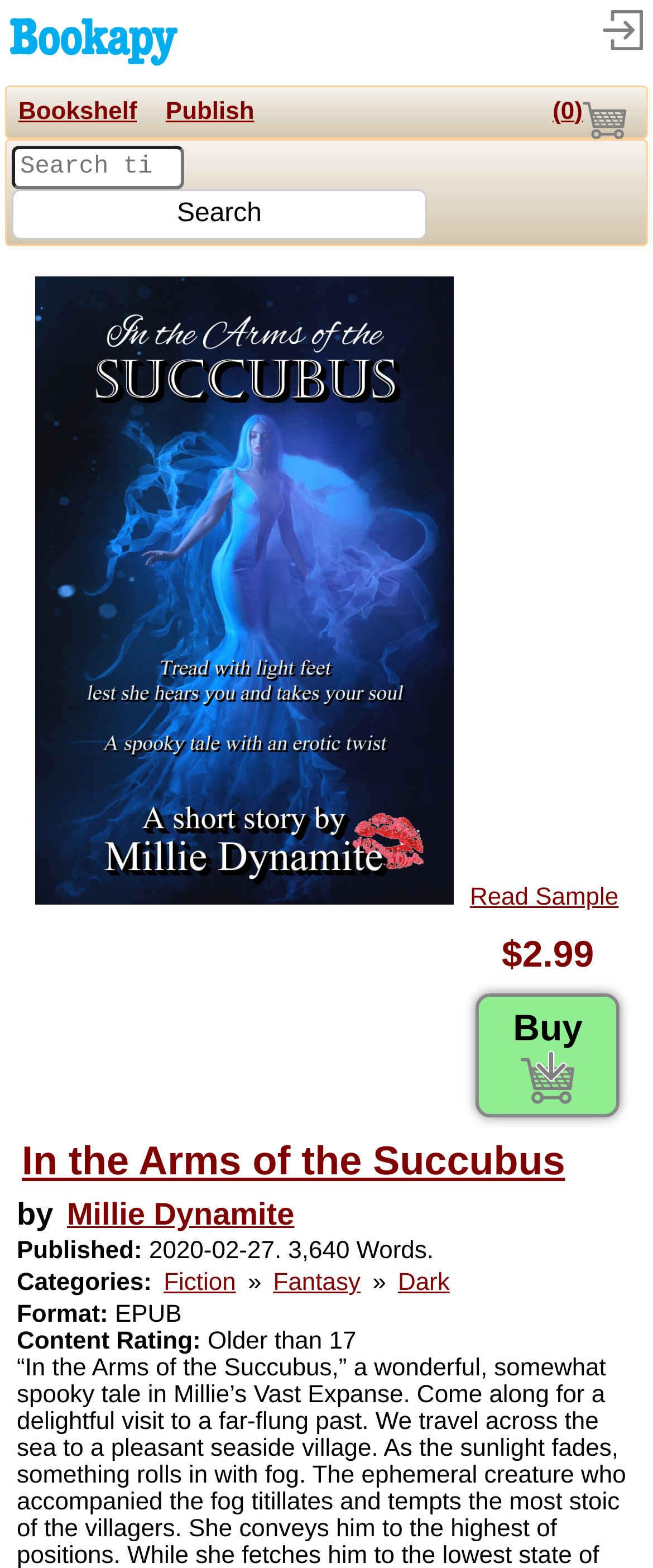What is the price of the book?
Answer the question using a single word or phrase, according to the image.

$2.99